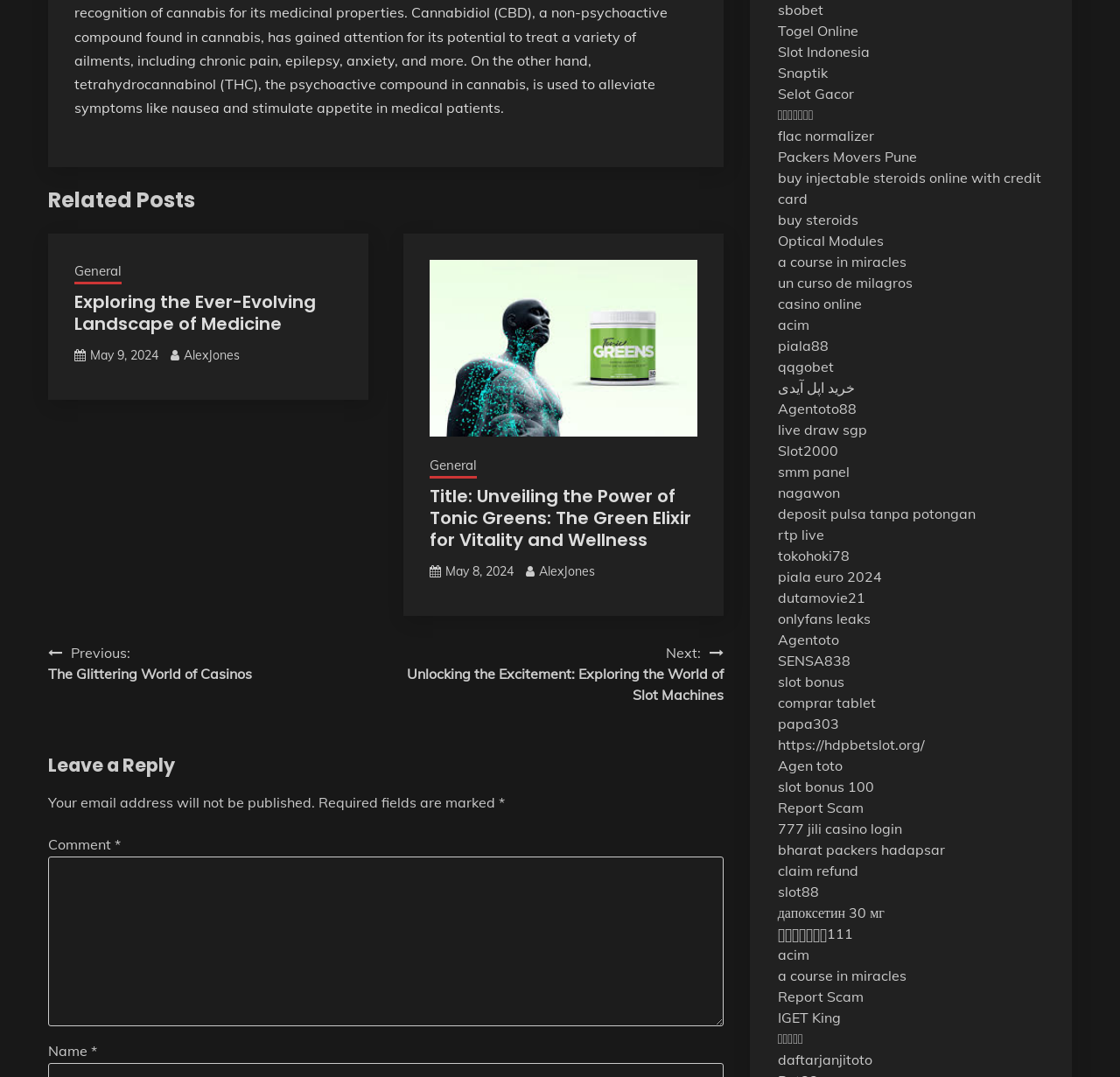What is the purpose of the textbox 'Comment *'?
Answer the question with as much detail as possible.

I inferred the answer by looking at the heading 'Leave a Reply' above the textbox 'Comment *' and the static text 'Your email address will not be published.' which suggests that the textbox is for leaving a comment or reply.